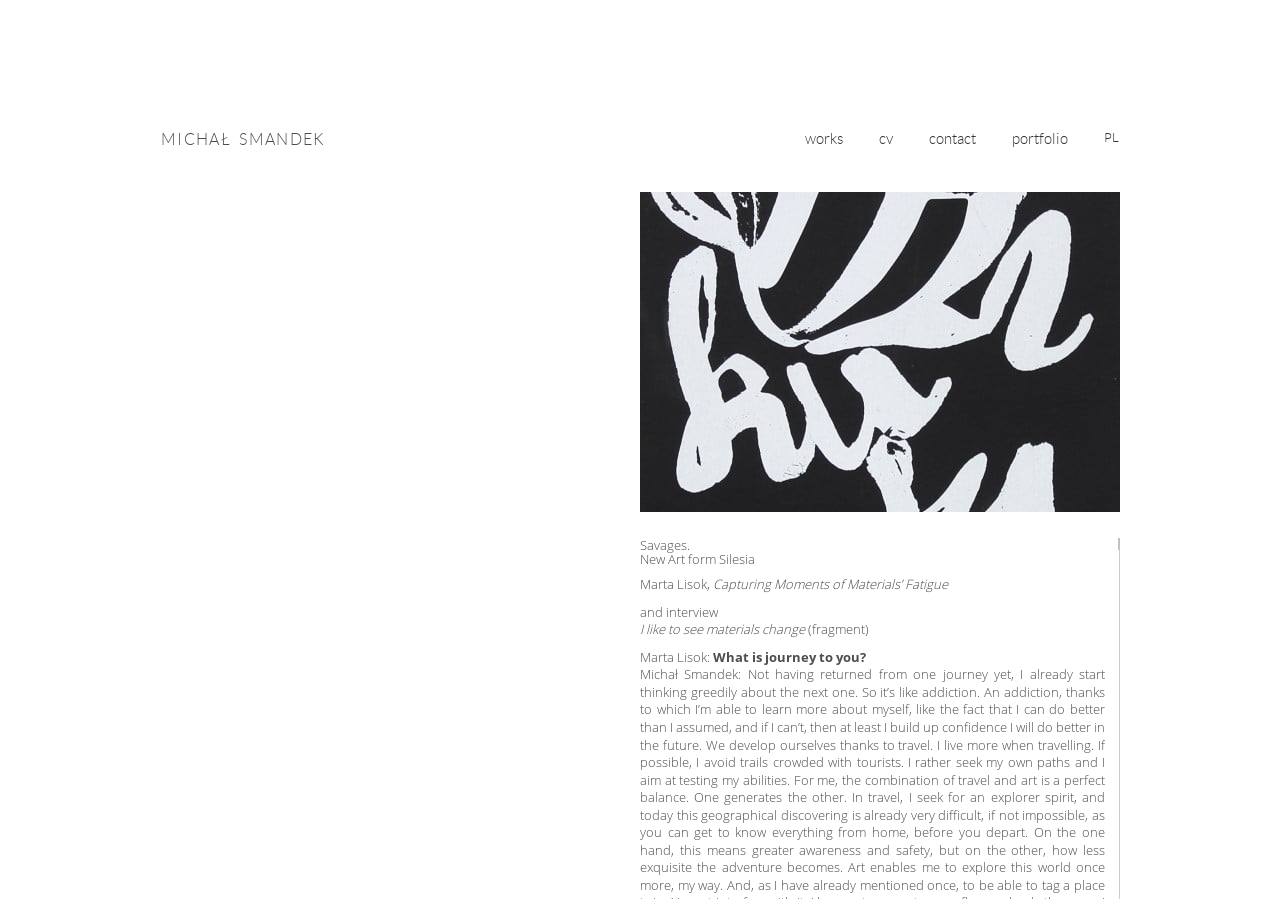What is the name of the person mentioned in the header?
Please answer the question with a detailed and comprehensive explanation.

The header section of the webpage contains the name 'Marta Lisok' which is a part of the text 'Marta Lisok, Capturing Moments of Materials’ Fatigue'.